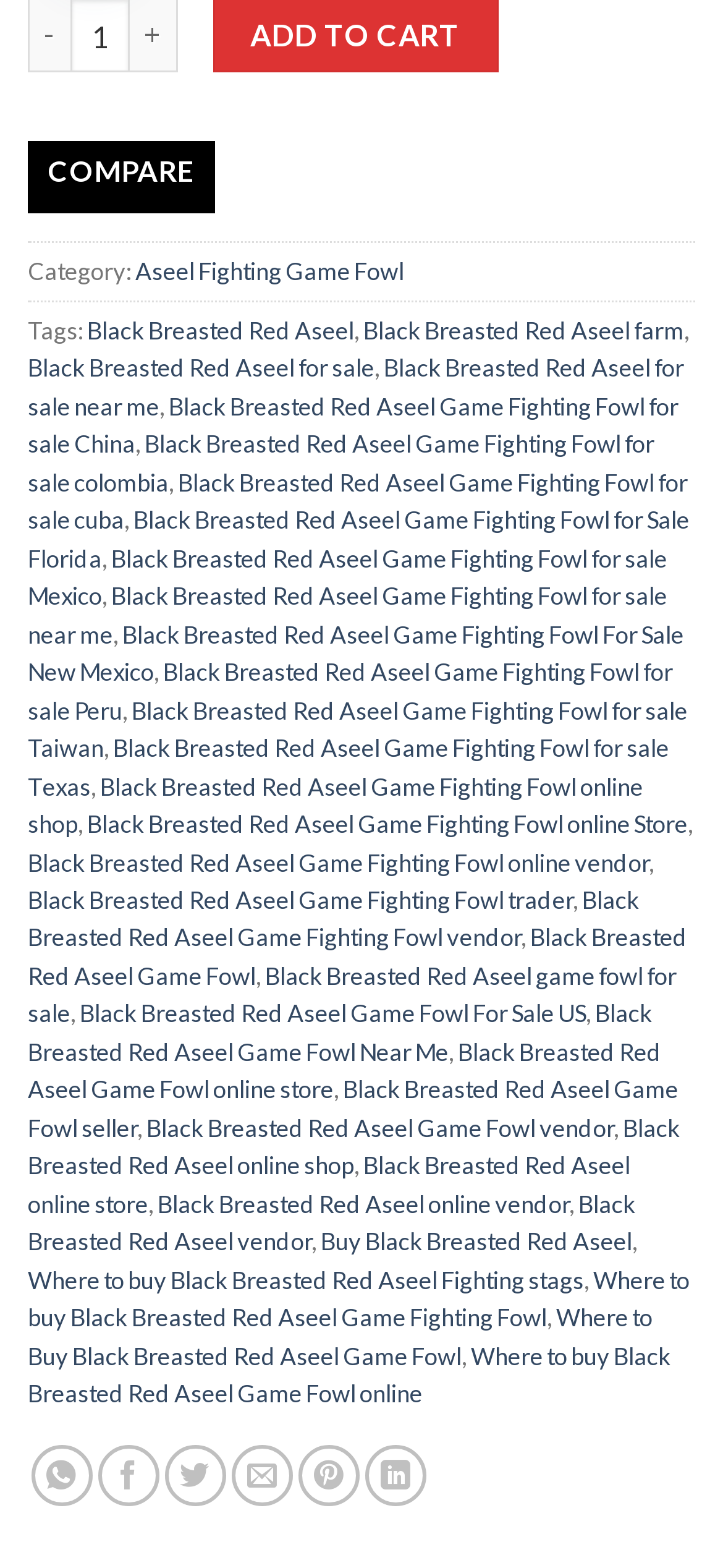Please find the bounding box coordinates of the element that needs to be clicked to perform the following instruction: "Click on the left arrow button". The bounding box coordinates should be four float numbers between 0 and 1, represented as [left, top, right, bottom].

[0.043, 0.922, 0.127, 0.961]